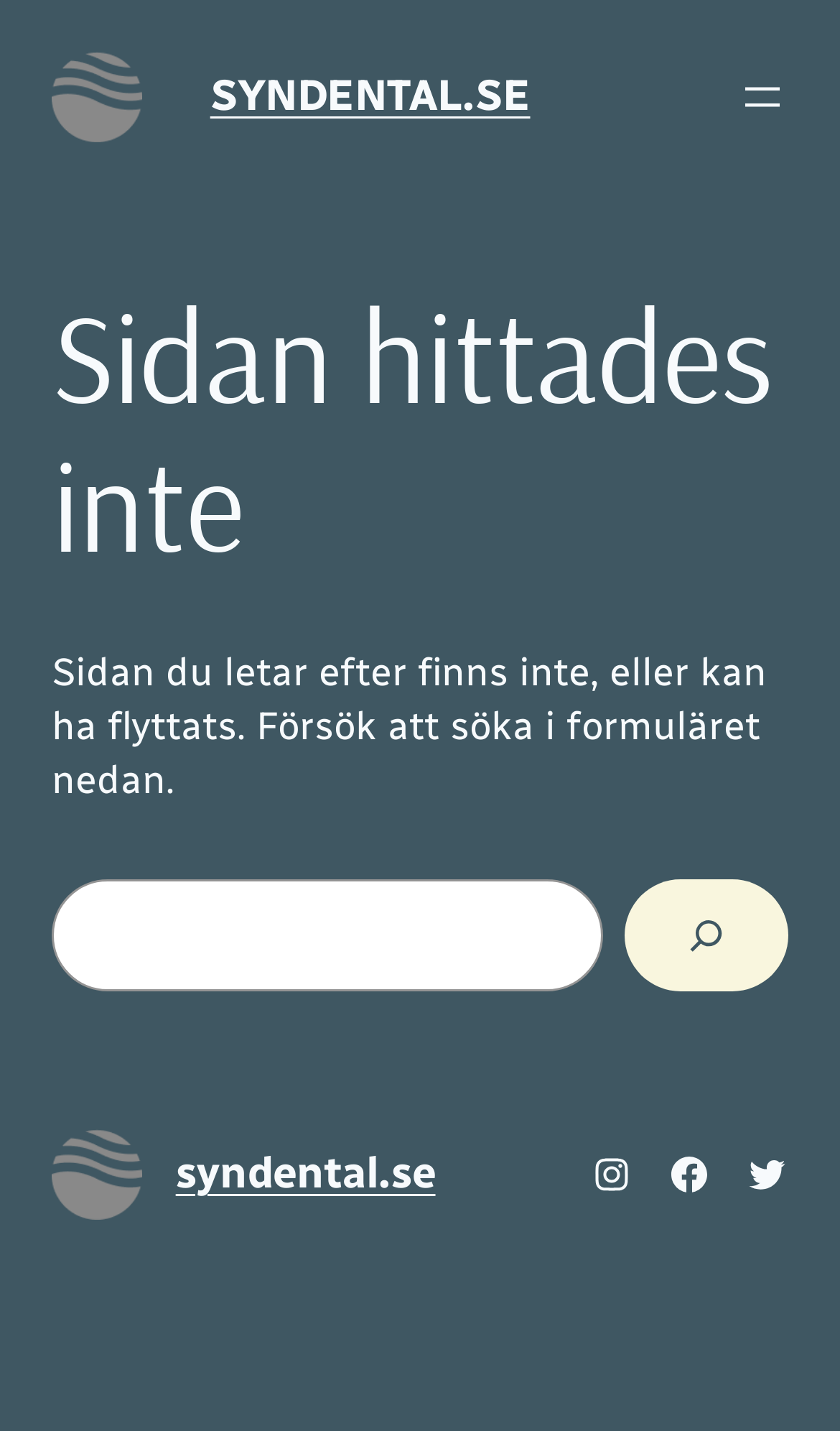Determine the bounding box for the UI element as described: "Instagram". The coordinates should be represented as four float numbers between 0 and 1, formatted as [left, top, right, bottom].

[0.703, 0.805, 0.754, 0.835]